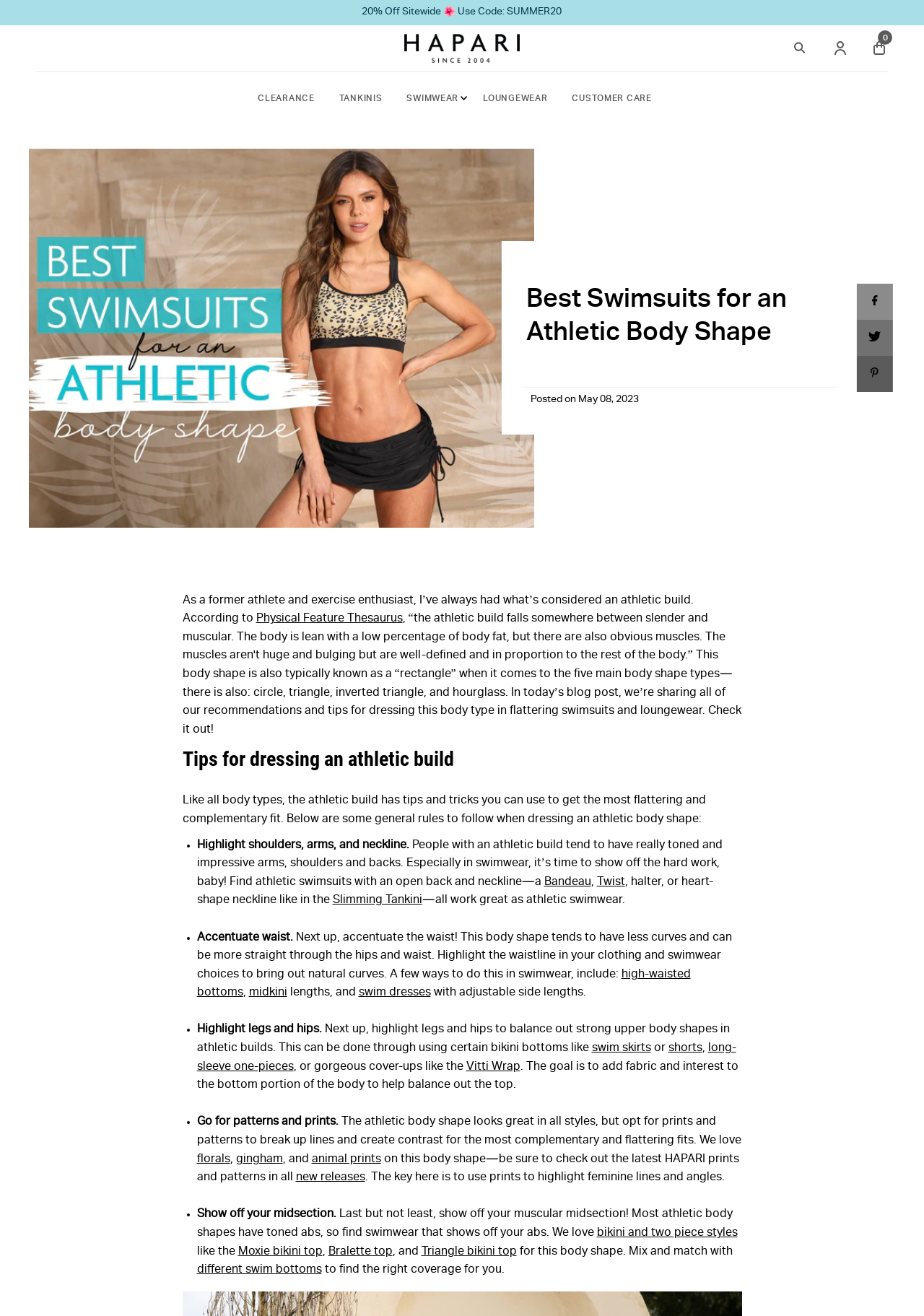Please identify the bounding box coordinates of the area that needs to be clicked to follow this instruction: "Click on the Hapari logo".

[0.438, 0.026, 0.562, 0.048]